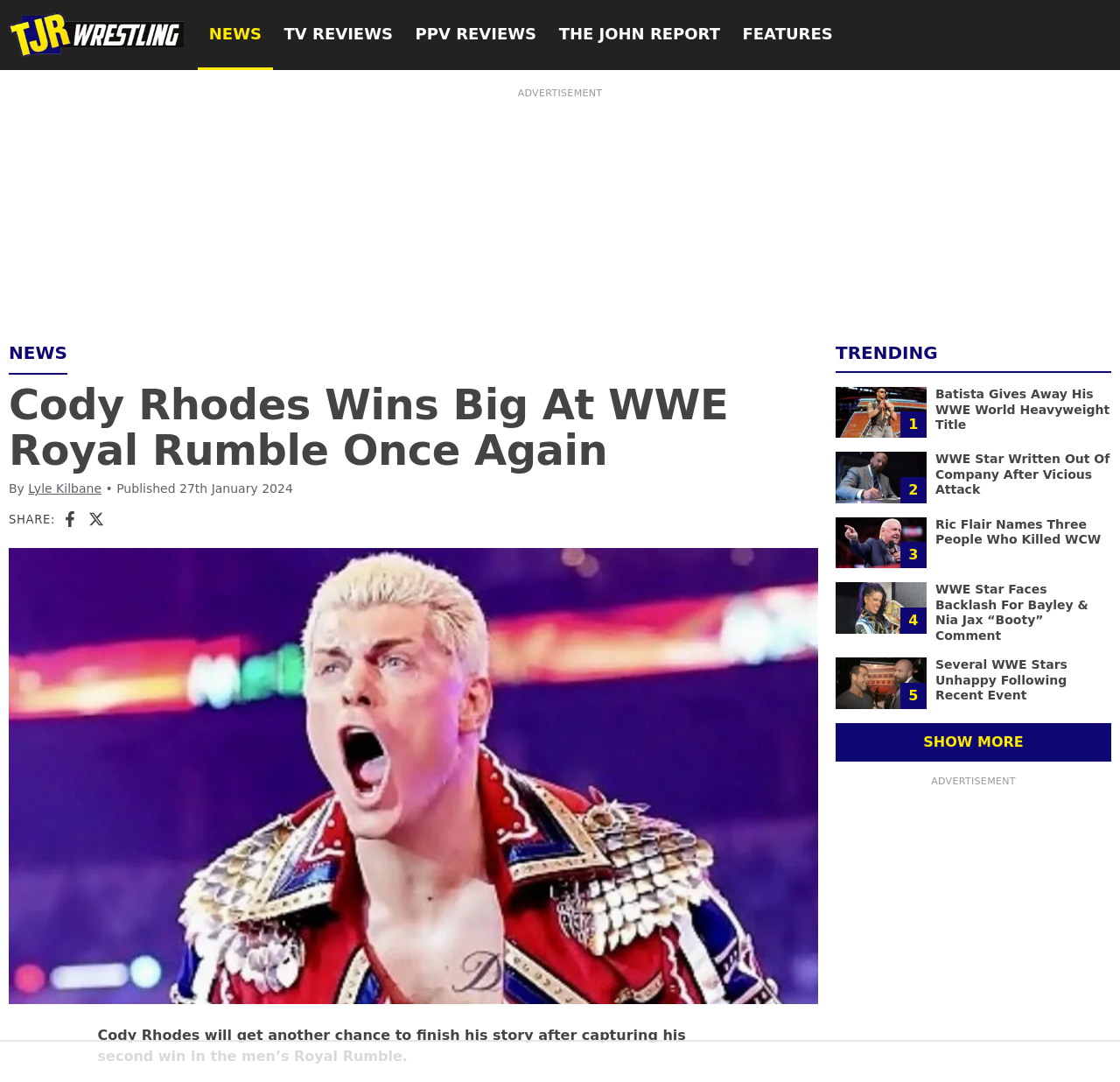Please identify the bounding box coordinates of the element that needs to be clicked to execute the following command: "View RSA 050-11-CARSANWLN01 PDF Dumps 2024 details". Provide the bounding box using four float numbers between 0 and 1, formatted as [left, top, right, bottom].

None